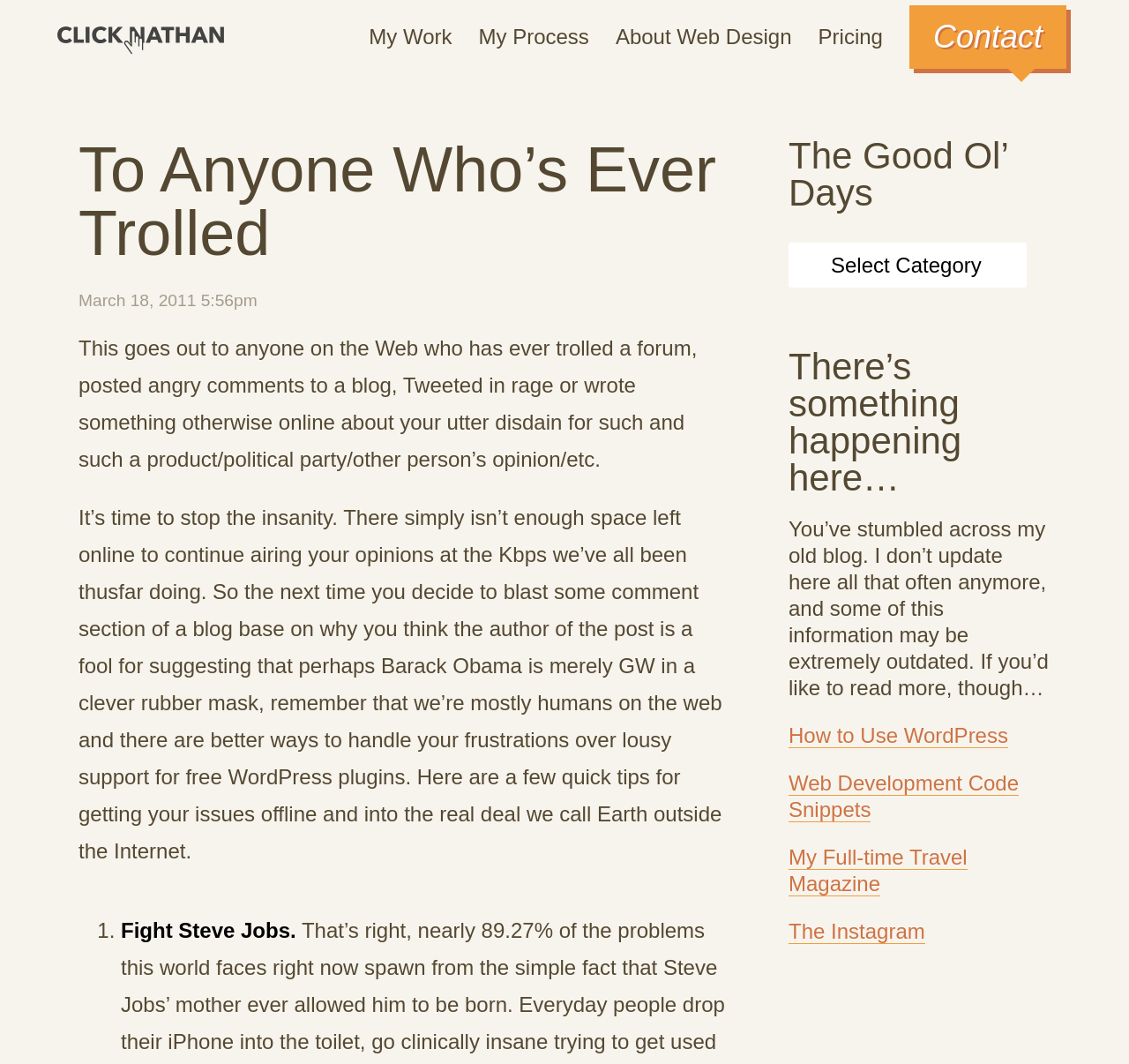Locate the bounding box coordinates of the element that should be clicked to fulfill the instruction: "Read About Web Design".

[0.545, 0.02, 0.701, 0.05]